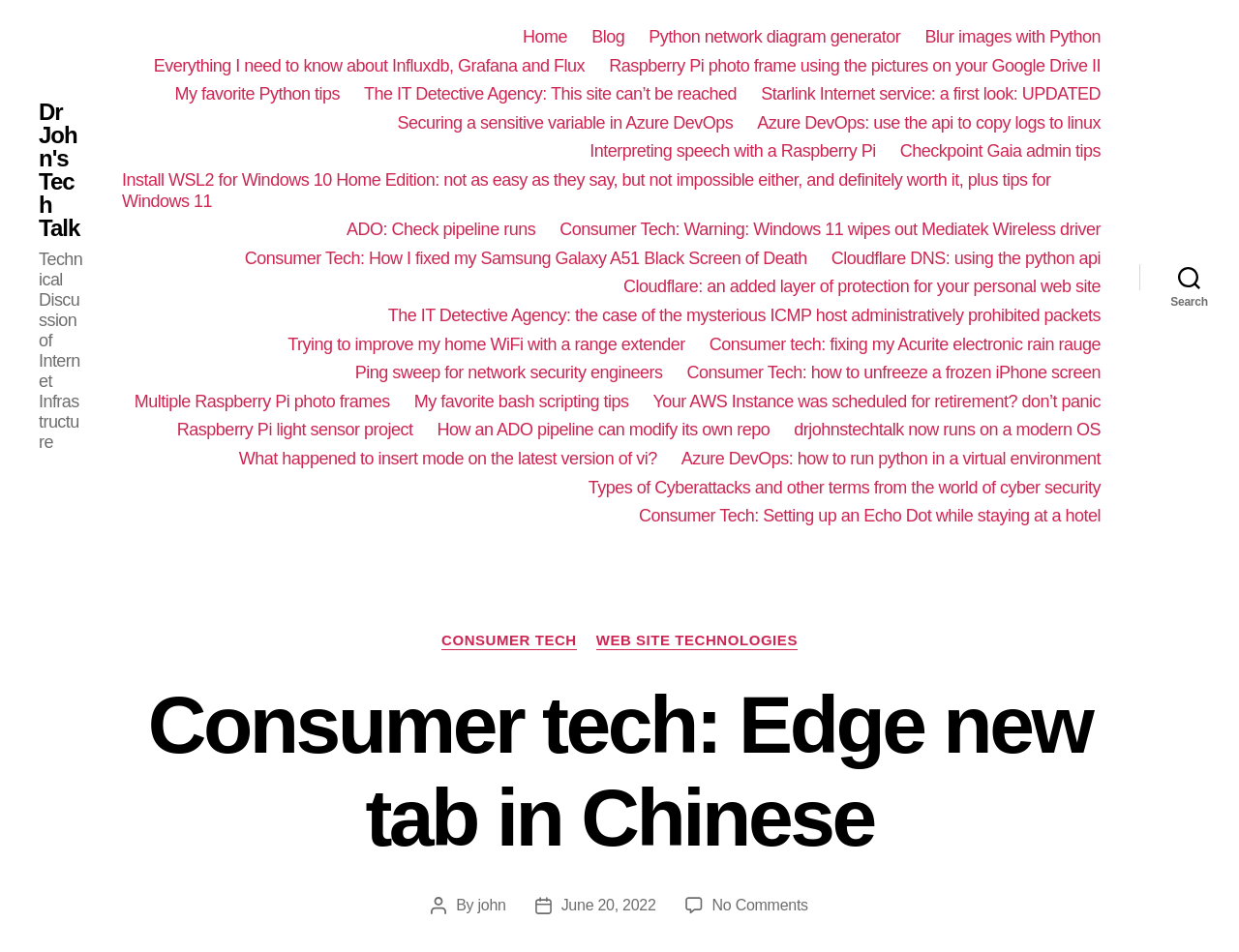Please identify the bounding box coordinates of the element that needs to be clicked to execute the following command: "Check the 'Categories' section". Provide the bounding box using four float numbers between 0 and 1, formatted as [left, top, right, bottom].

[0.499, 0.653, 0.565, 0.673]